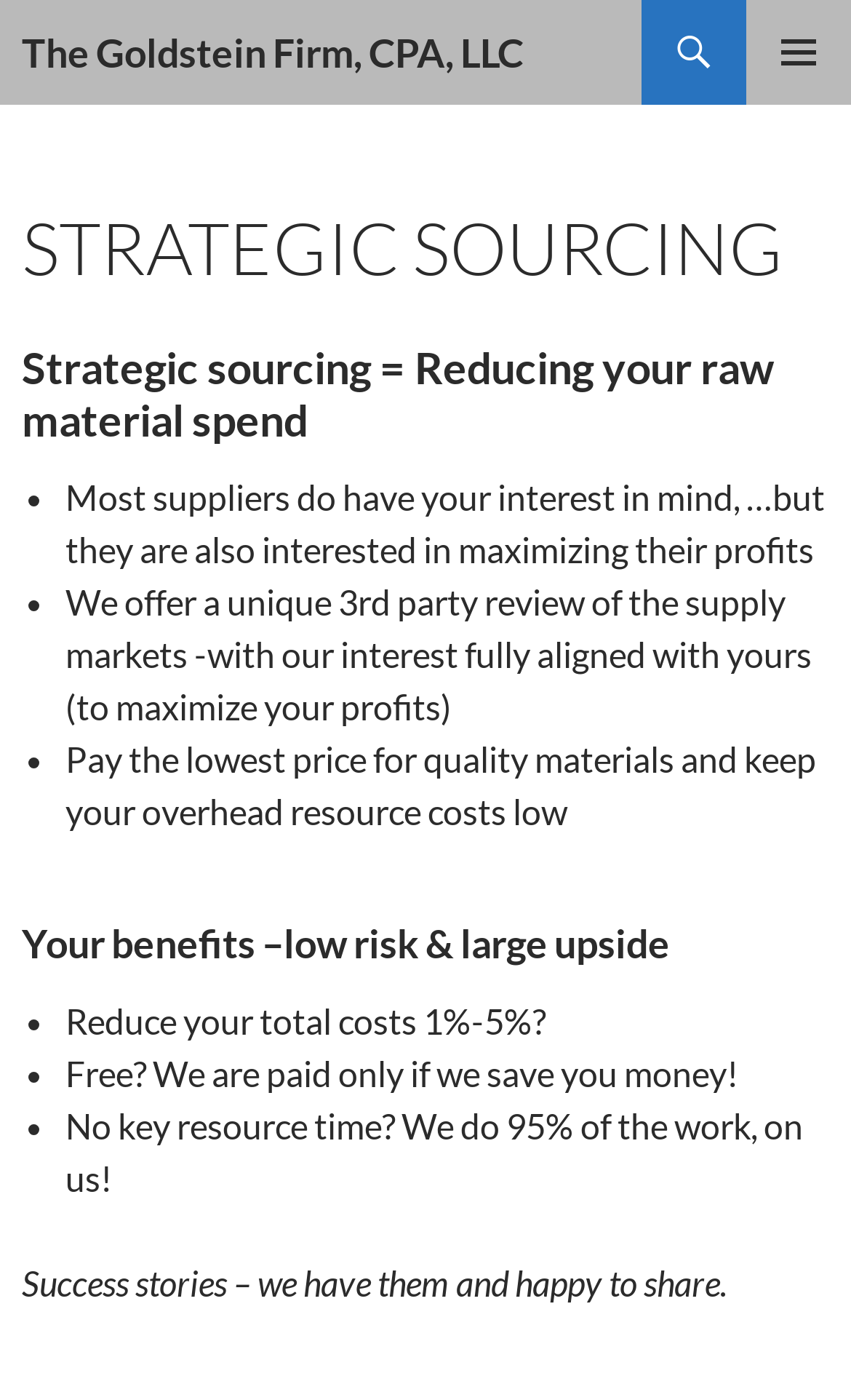Utilize the details in the image to give a detailed response to the question: How much of the work is done by the company?

According to the bullet point that says 'No key resource time? We do 95% of the work, on us!', the company does 95% of the work, leaving only 5% to be done by the client.